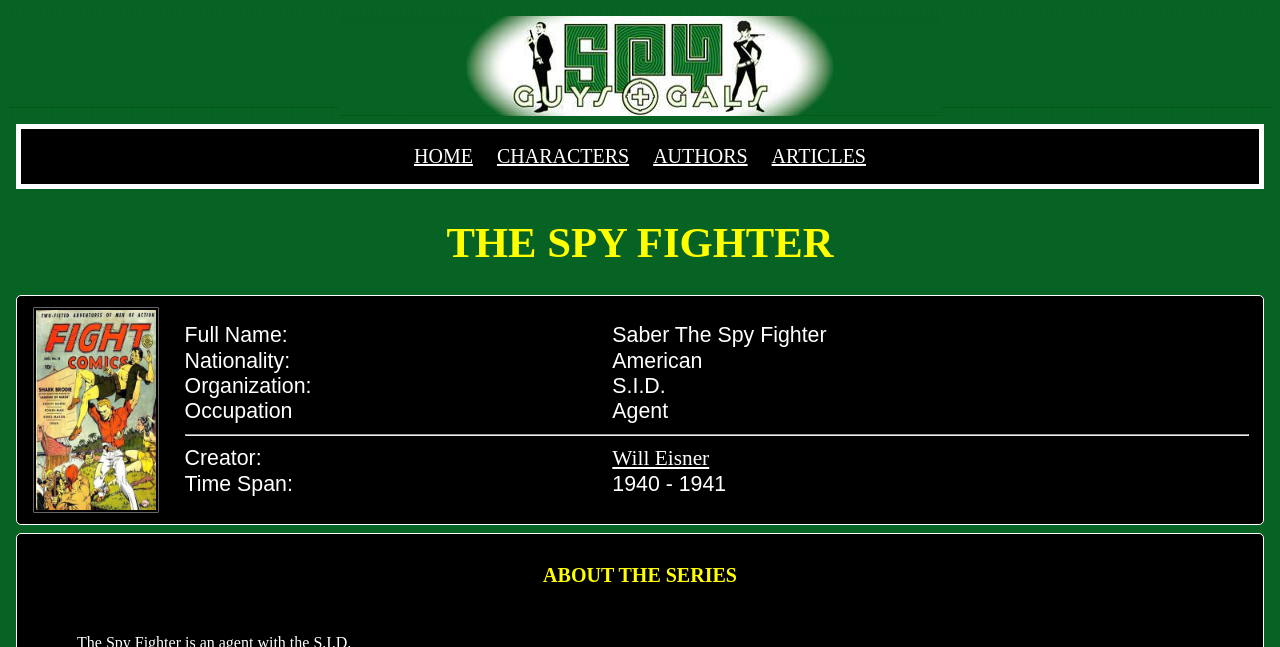Provide a thorough summary of the webpage.

This webpage is a fan's guide to the "The Spy Fighter" series. At the top, there is a logo image of "SGAG" (Spy Guys And Gals) positioned slightly to the left of the center. Below the logo, there is a navigation menu with five links: "HOME", "CHARACTERS", "AUTHORS", "ARTICLES", and they are aligned horizontally and centered.

The main content of the page is divided into two sections. The first section has a heading "THE SPY FIGHTER" in a large font, spanning almost the entire width of the page. Below the heading, there is a table with a single row and three columns. The first column contains an image of "fight_cb_14", the second column is empty, and the third column contains a detailed description of the character Saber The Spy Fighter, including full name, nationality, organization, occupation, creator, and time span. The description is organized into a table with multiple rows, each row containing a label and a value.

The second section has a heading "ABOUT THE SERIES" positioned near the bottom of the page.